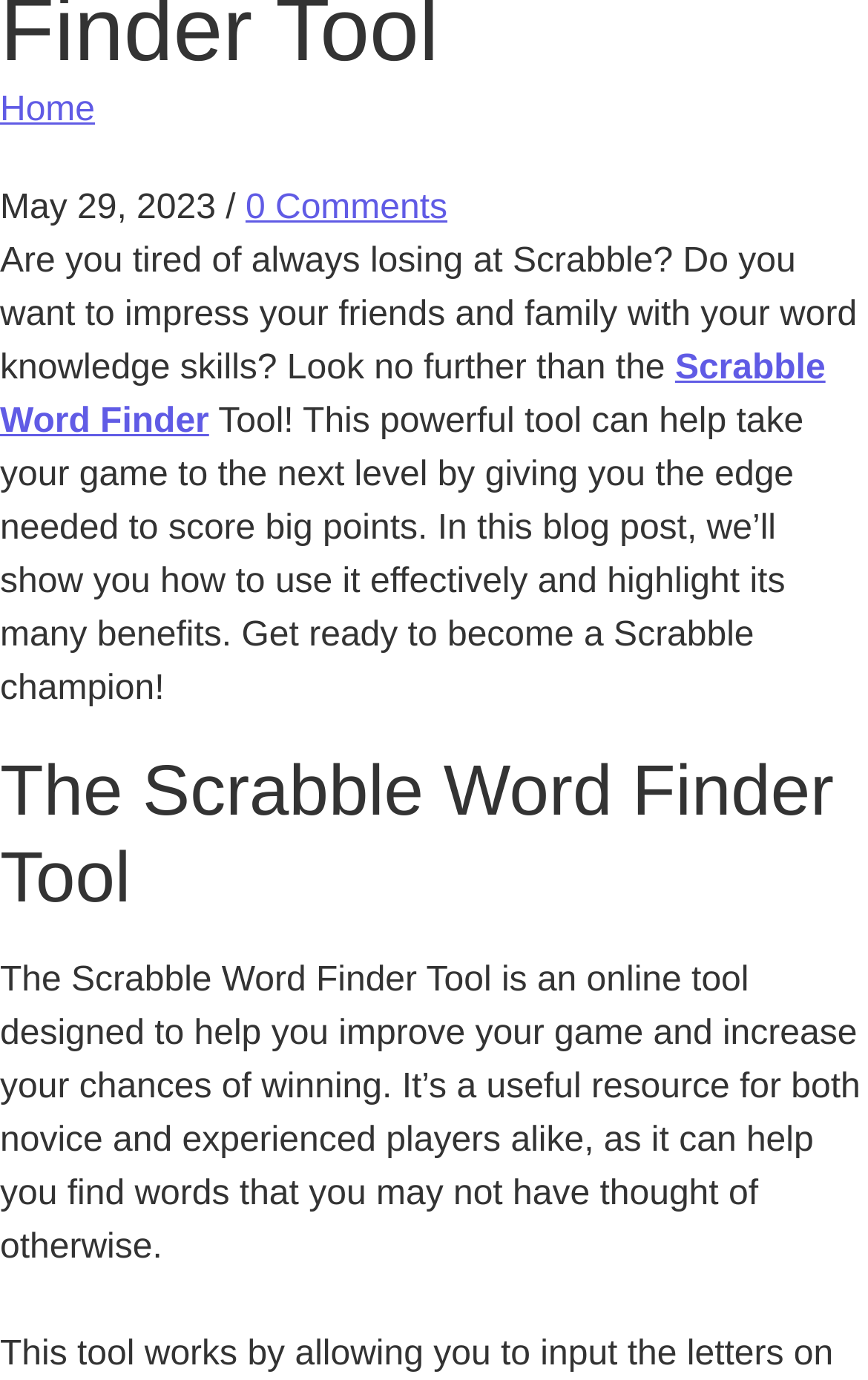Given the description "Scrabble Word Finder", determine the bounding box of the corresponding UI element.

[0.0, 0.253, 0.951, 0.319]